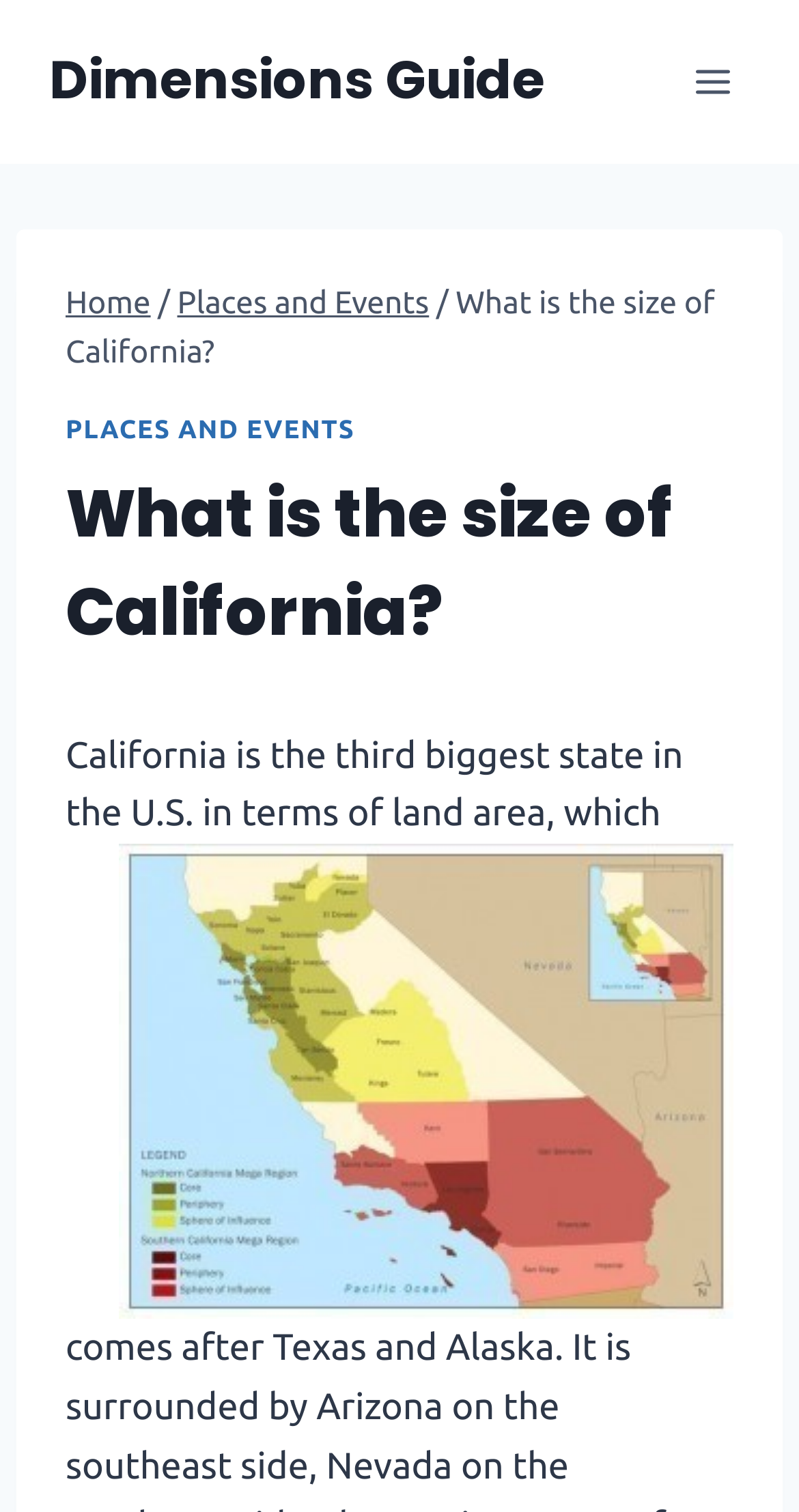What is the shape of the California image?
Based on the image, please offer an in-depth response to the question.

The image of California has a bounding box with coordinates [0.149, 0.558, 0.918, 0.873] which suggests that it is a rectangular shape.